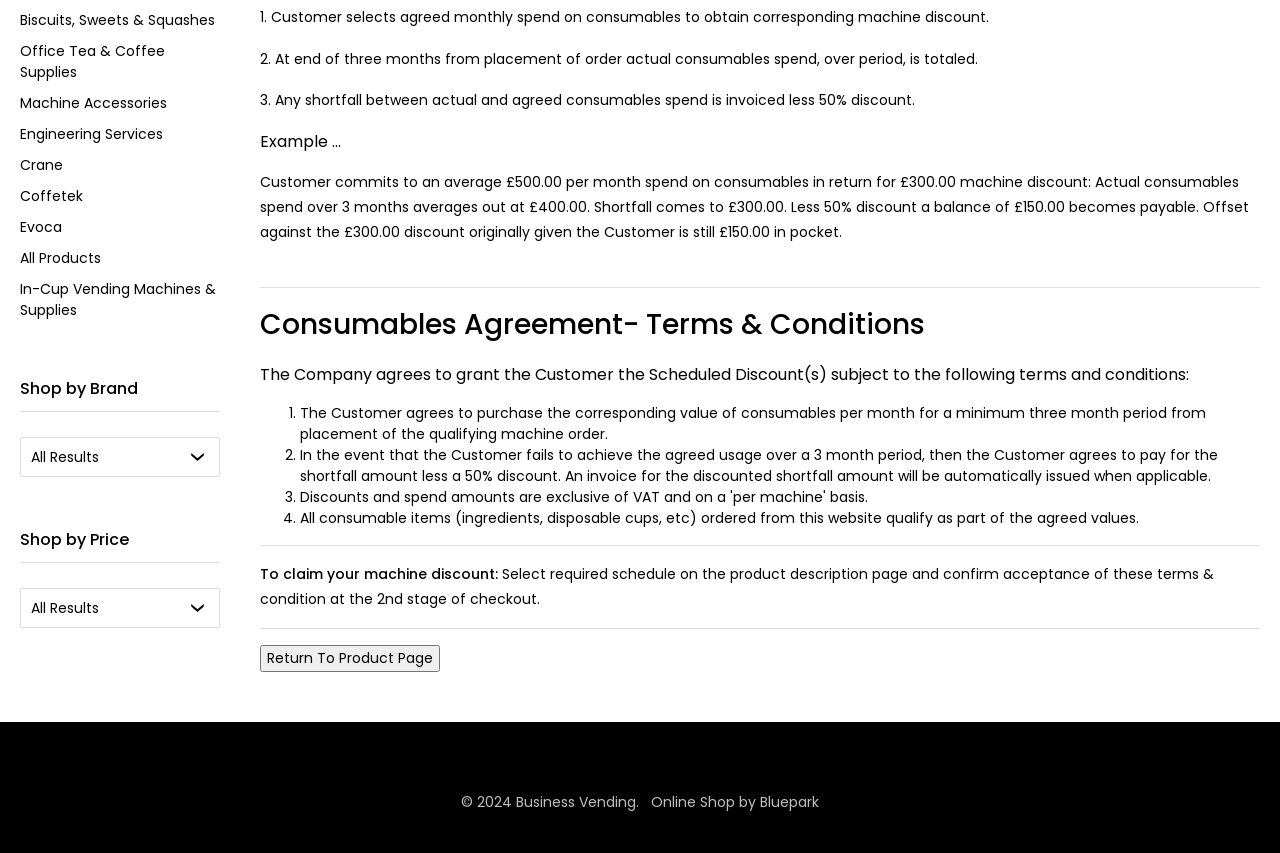For the element described, predict the bounding box coordinates as (top-left x, top-left y, bottom-right x, bottom-right y). All values should be between 0 and 1. Element description: Evoca

[0.016, 0.254, 0.048, 0.278]